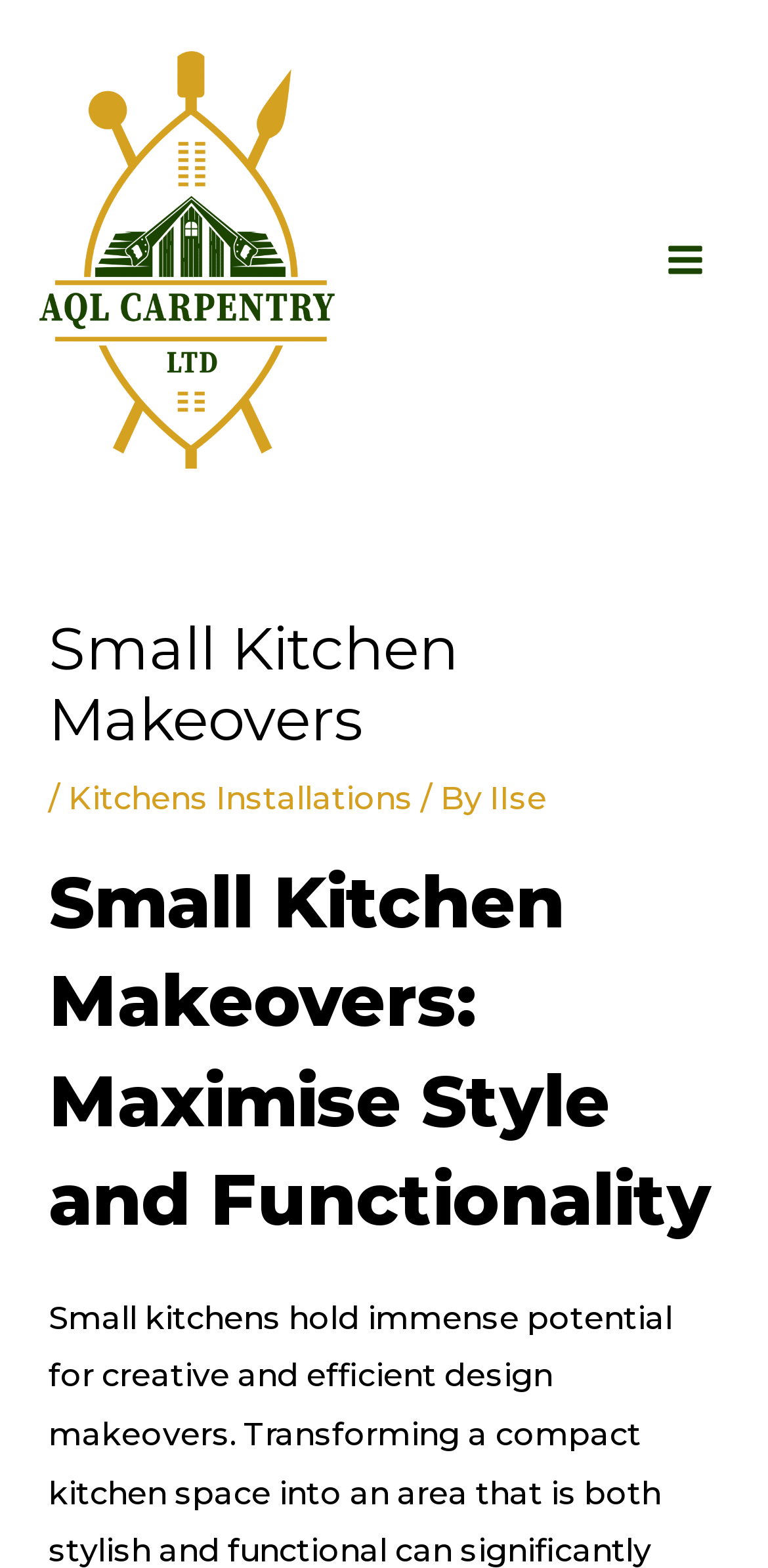Is the main menu expanded?
Using the information presented in the image, please offer a detailed response to the question.

The main menu button has a property 'expanded' set to 'False', indicating that the main menu is not expanded.